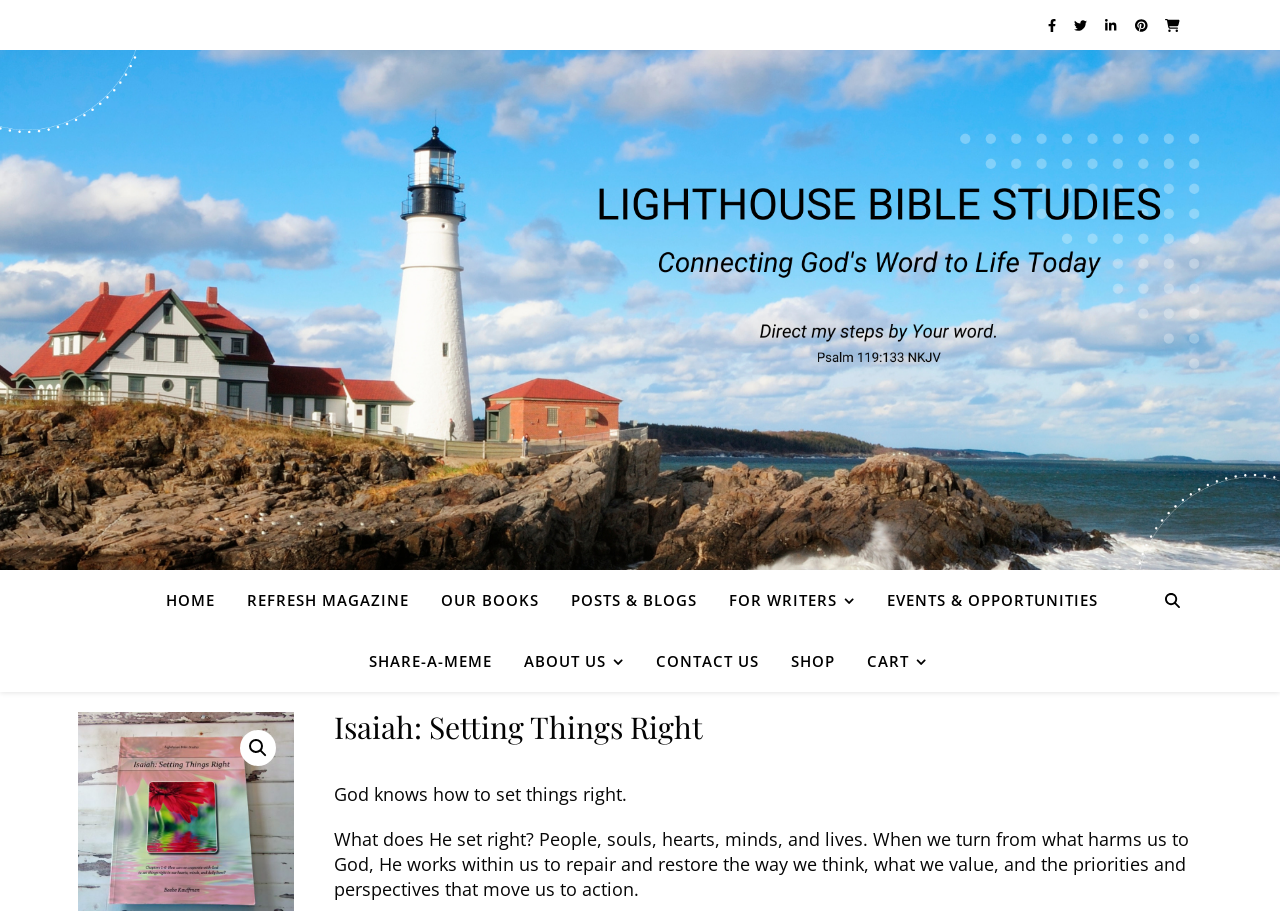Please specify the bounding box coordinates for the clickable region that will help you carry out the instruction: "Visit the home page".

[0.13, 0.626, 0.18, 0.692]